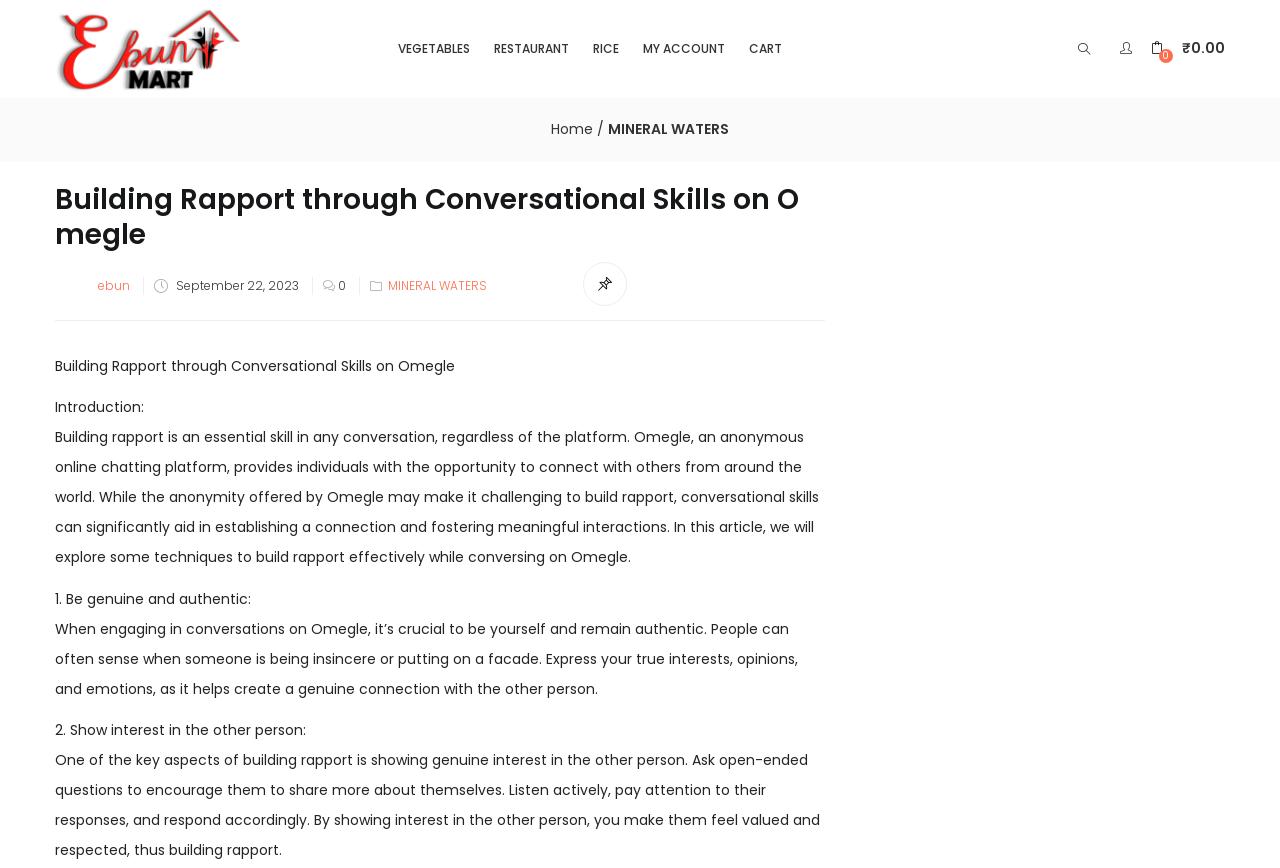Locate the bounding box of the UI element with the following description: "MINERAL WATERS".

[0.475, 0.137, 0.57, 0.16]